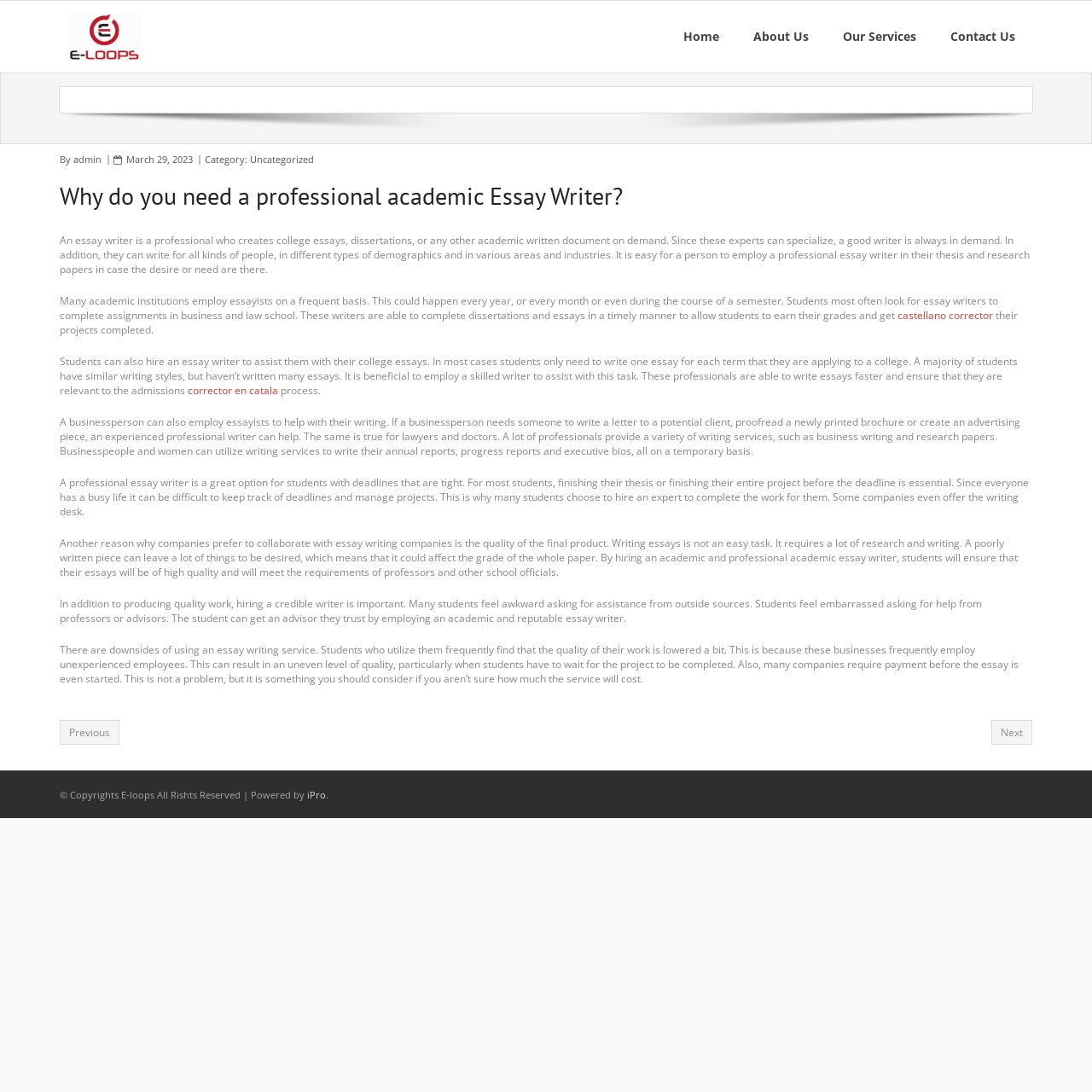What is the benefit of hiring a skilled essay writer for students?
Give a comprehensive and detailed explanation for the question.

The webpage suggests that hiring a skilled essay writer can ensure that students' essays are of high quality and meet the requirements of professors and other school officials, as stated in the text 'By hiring an academic and professional academic essay writer, students will ensure that their essays will be of high quality and will meet the requirements of professors and other school officials.'